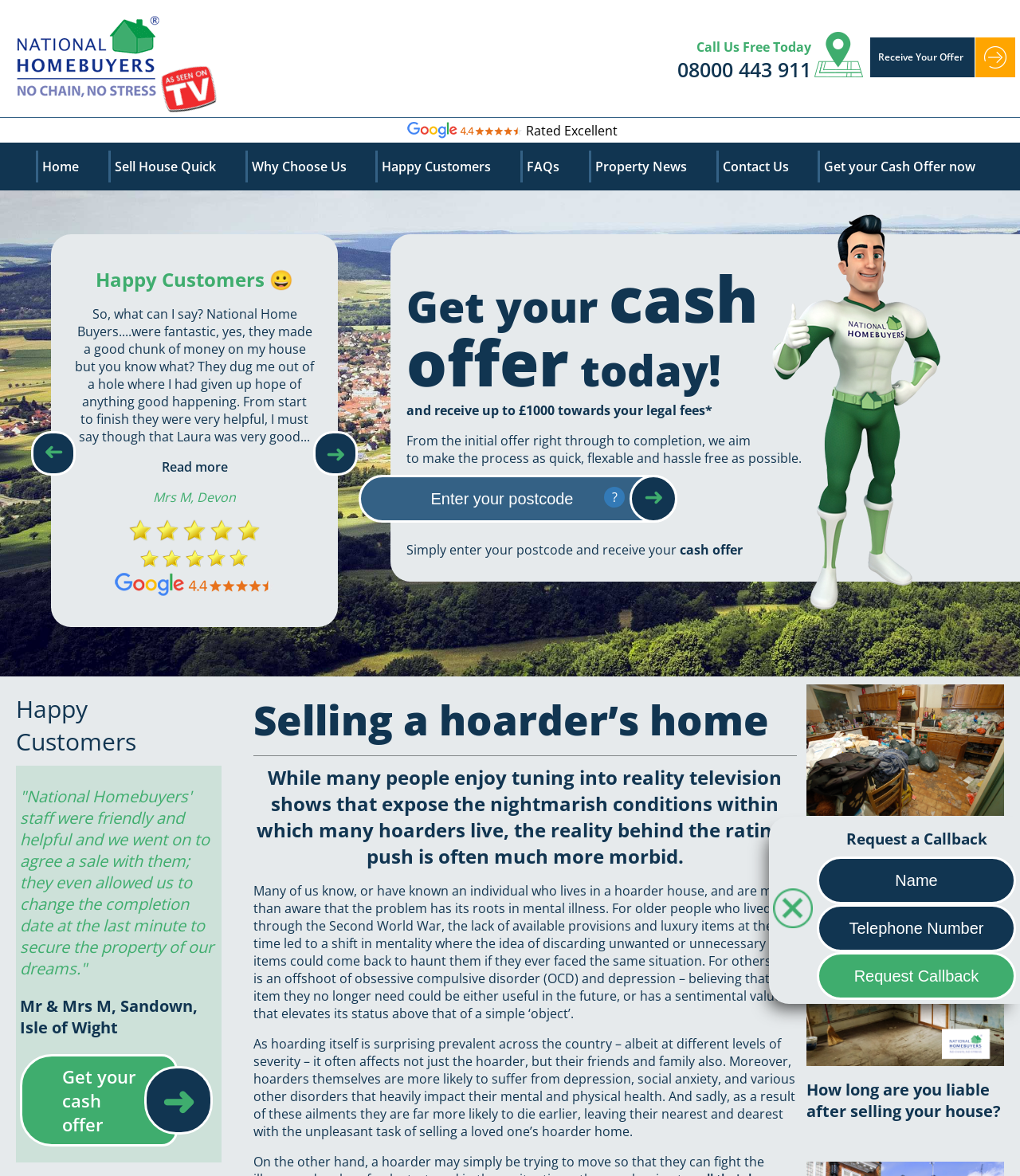What is the purpose of the 'Request a Callback' section?
Give a detailed response to the question by analyzing the screenshot.

The 'Request a Callback' section contains a heading, two textboxes for name and telephone number, and a button to request a callback, indicating that this section is designed for users to request a callback from the company.